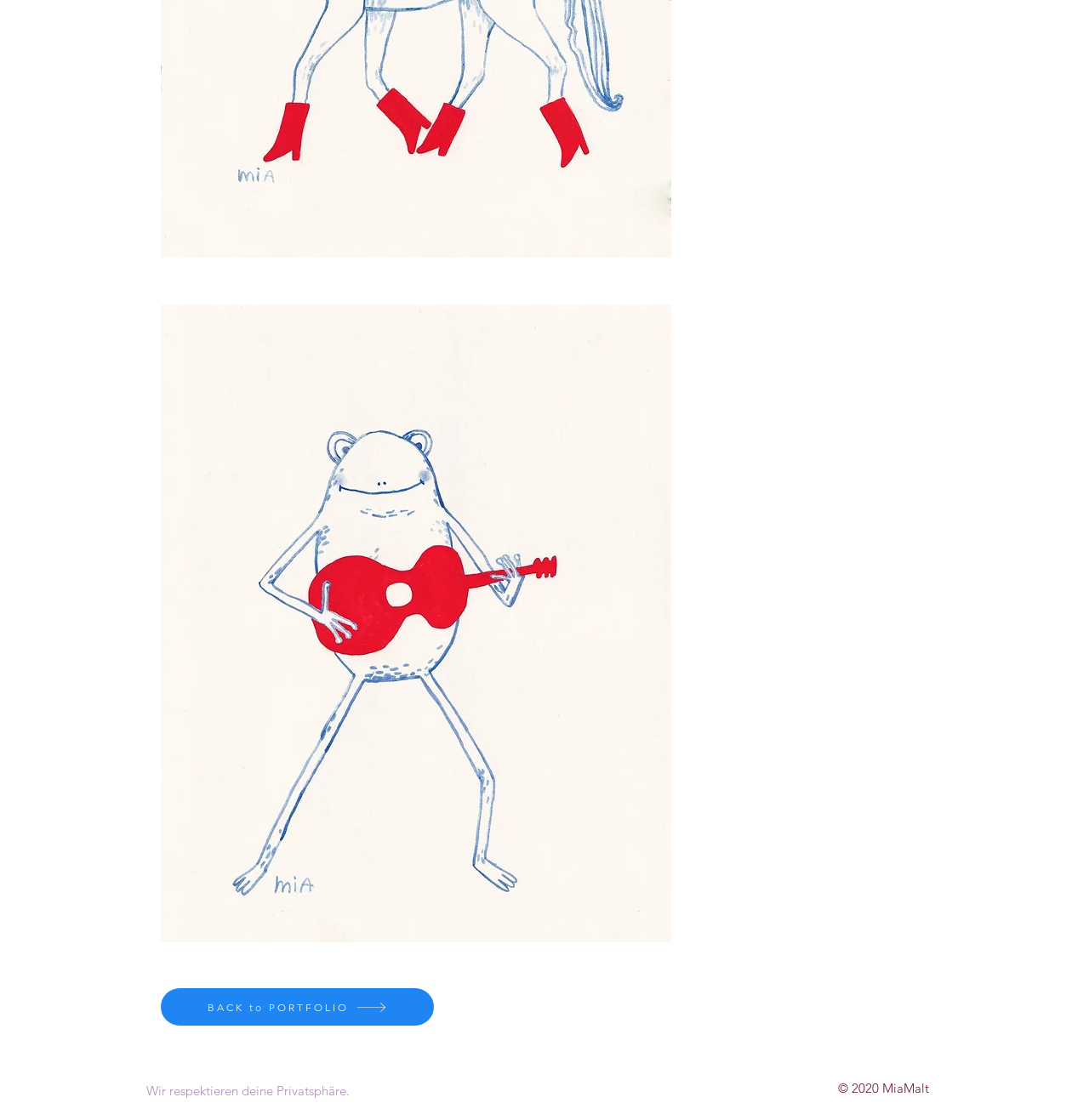Given the description BACK to PORTFOLIO, predict the bounding box coordinates of the UI element. Ensure the coordinates are in the format (top-left x, top-left y, bottom-right x, bottom-right y) and all values are between 0 and 1.

[0.148, 0.882, 0.398, 0.916]